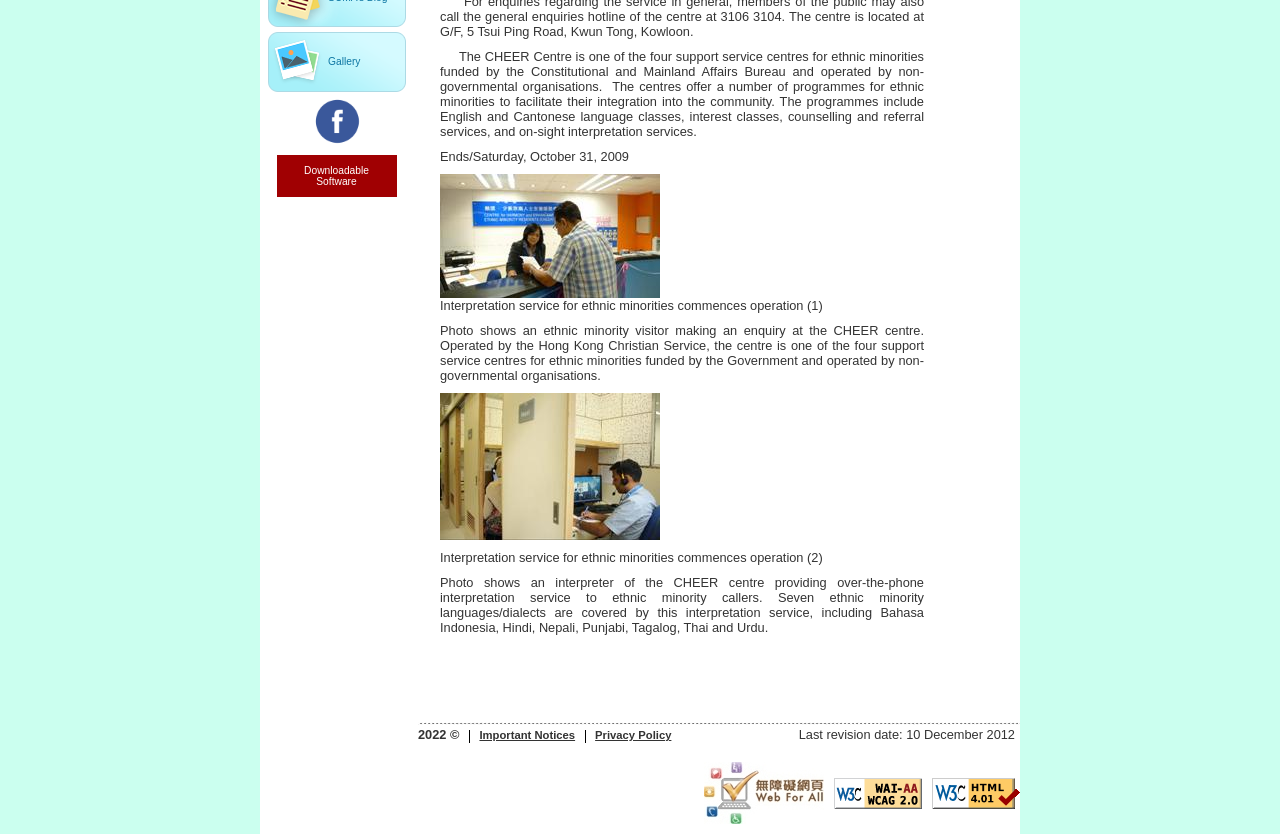From the given element description: "alt="Facebook"", find the bounding box for the UI element. Provide the coordinates as four float numbers between 0 and 1, in the order [left, top, right, bottom].

[0.244, 0.163, 0.282, 0.177]